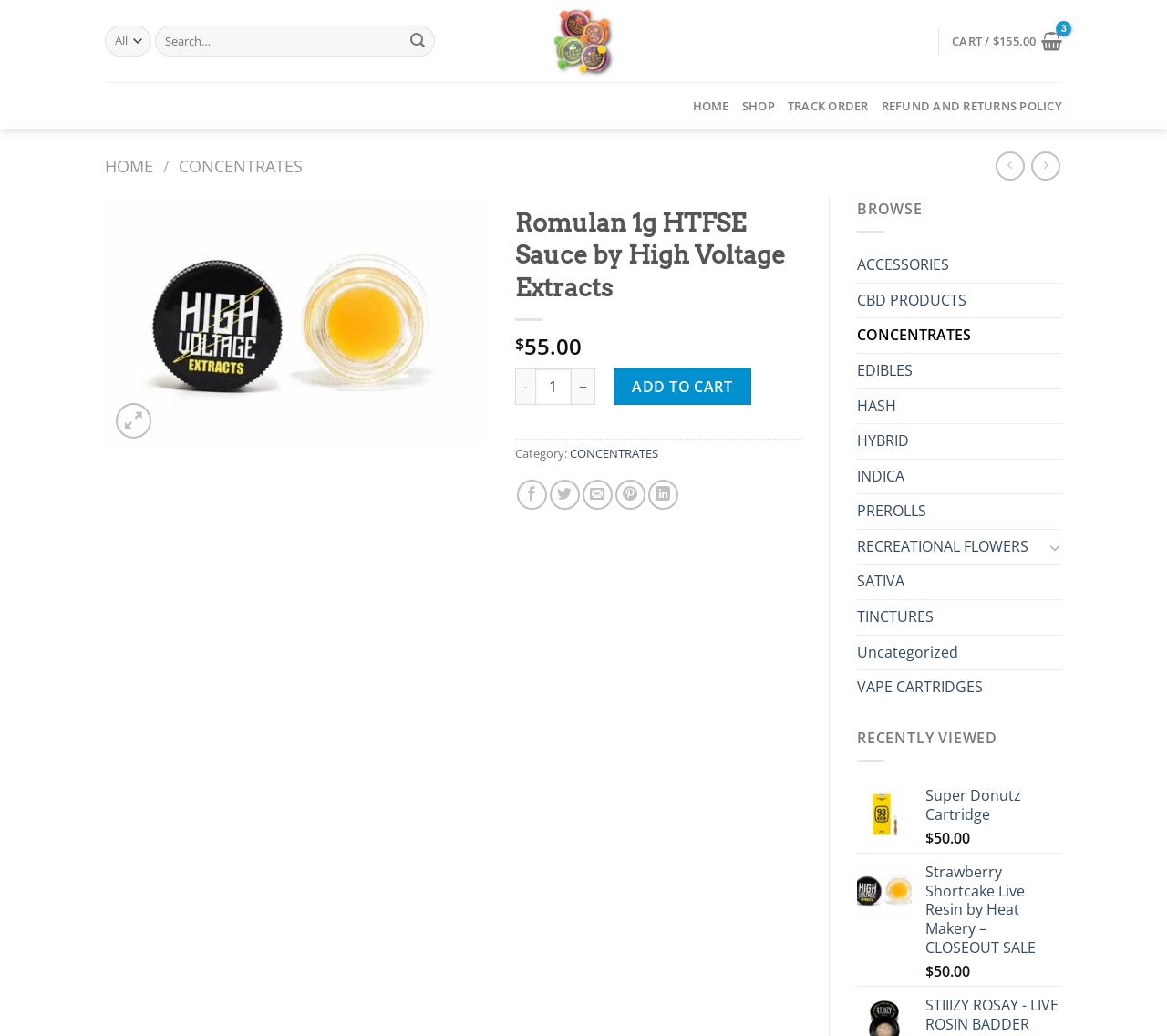What is the name of the product? Analyze the screenshot and reply with just one word or a short phrase.

Romulan 1g HTFSE Sauce